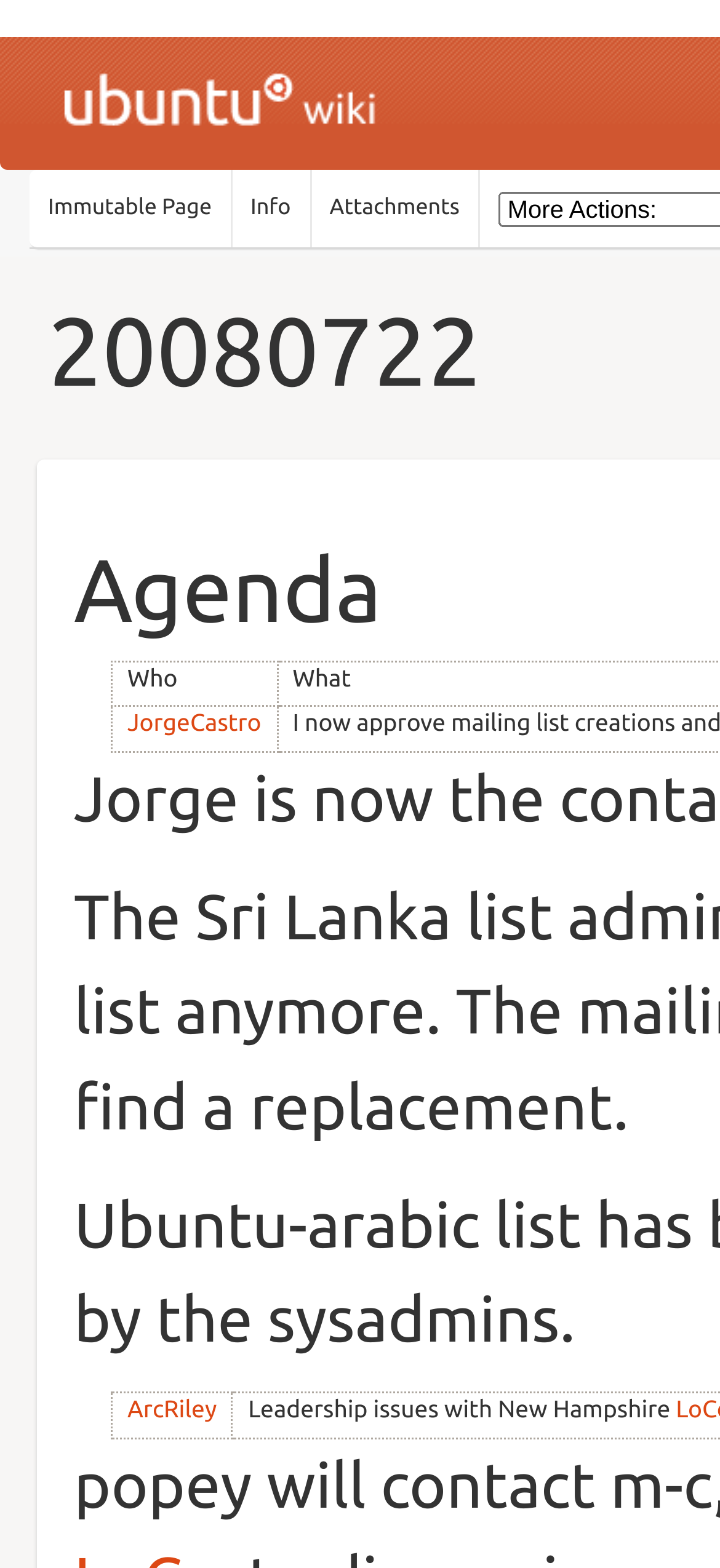Respond to the following question using a concise word or phrase: 
What is the purpose of the 'Info' link?

To provide more information